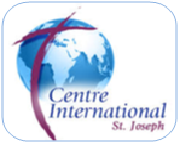Provide a one-word or short-phrase answer to the question:
What does the globe in the logo represent?

Global outreach